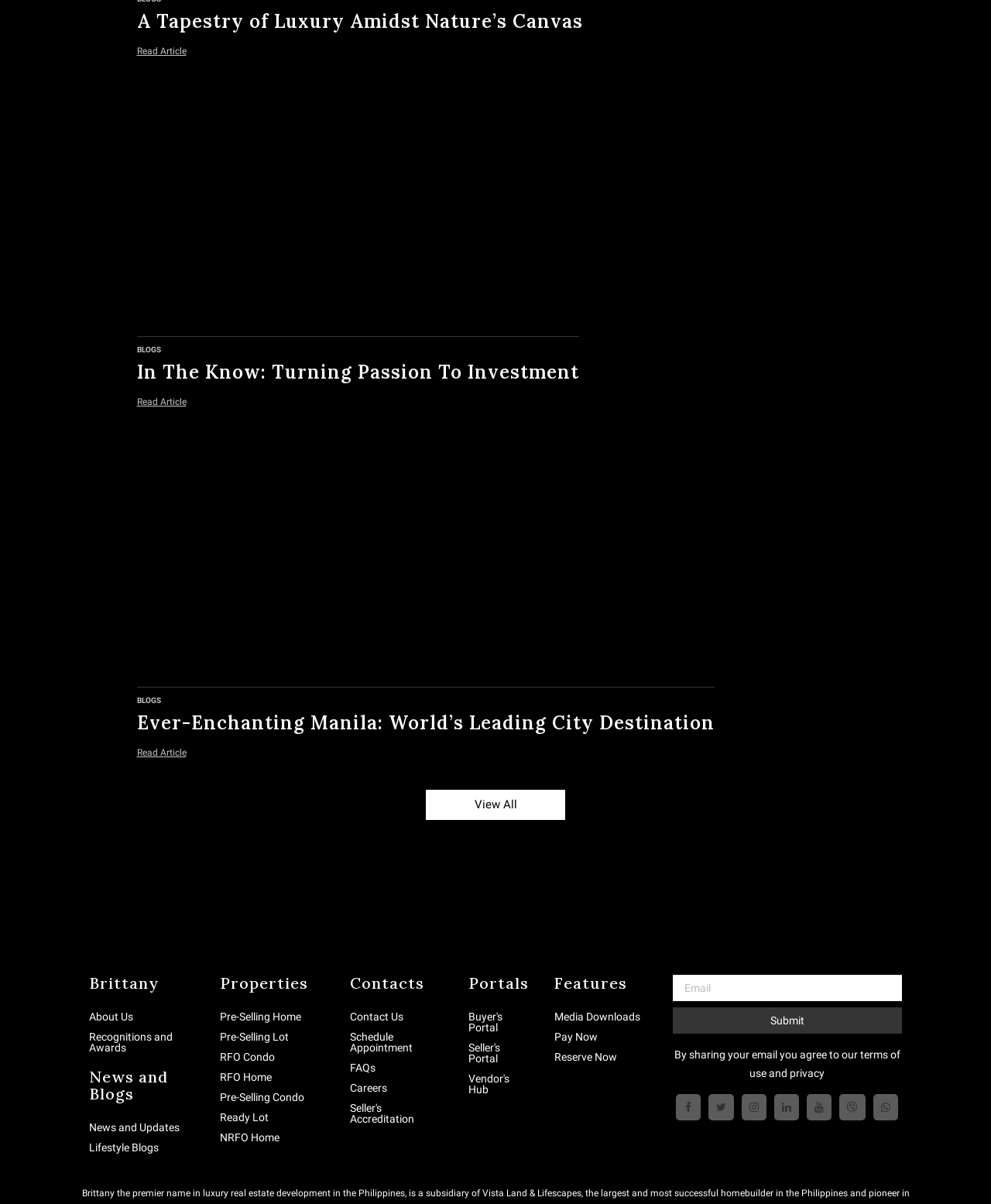What is the text above the 'View All' link?
Using the image as a reference, answer the question in detail.

I found the text above the 'View All' link by looking at the heading element with the text 'Brittany' which is located above the 'View All' link.